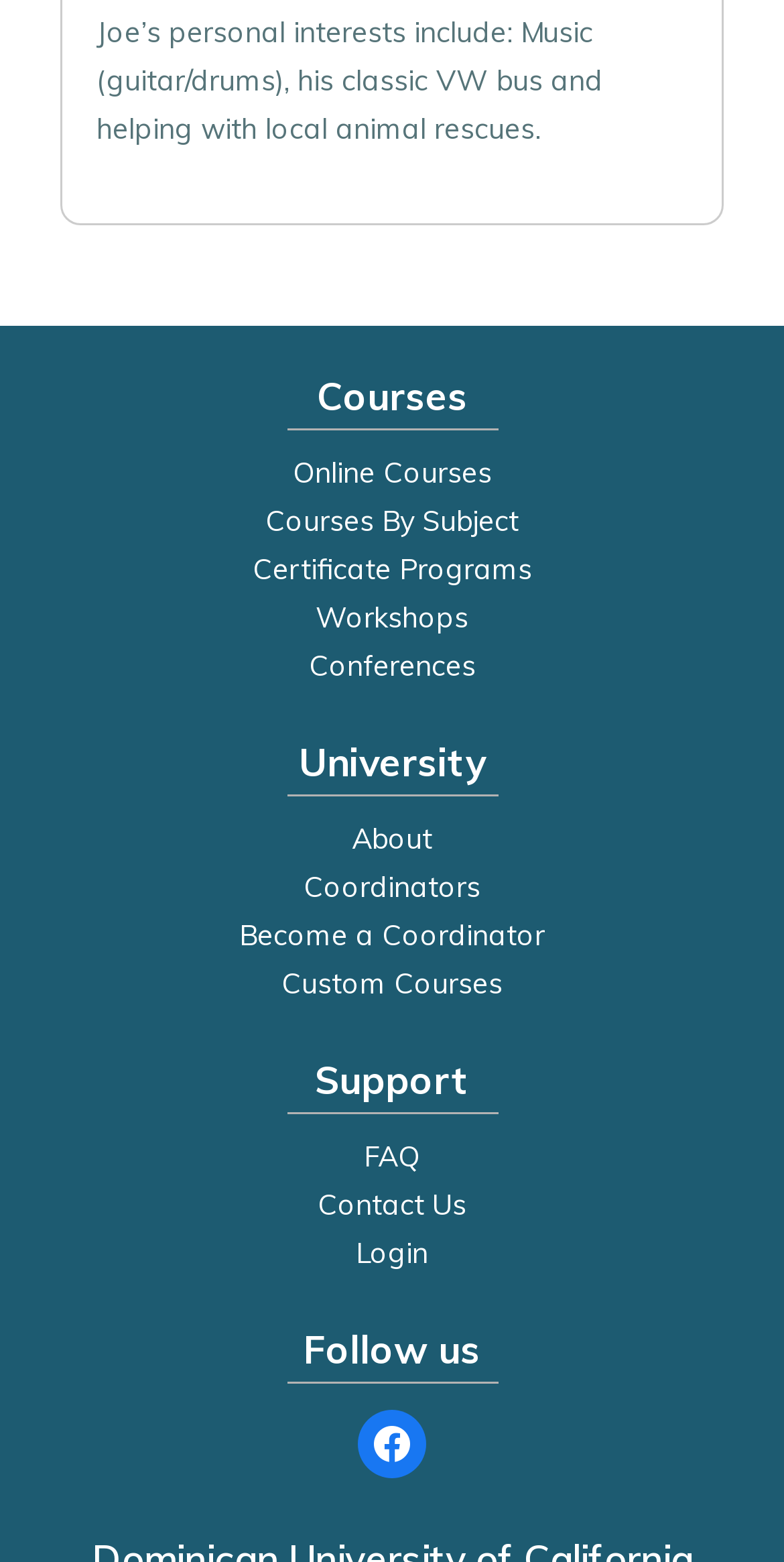Given the description "biography", provide the bounding box coordinates of the corresponding UI element.

None